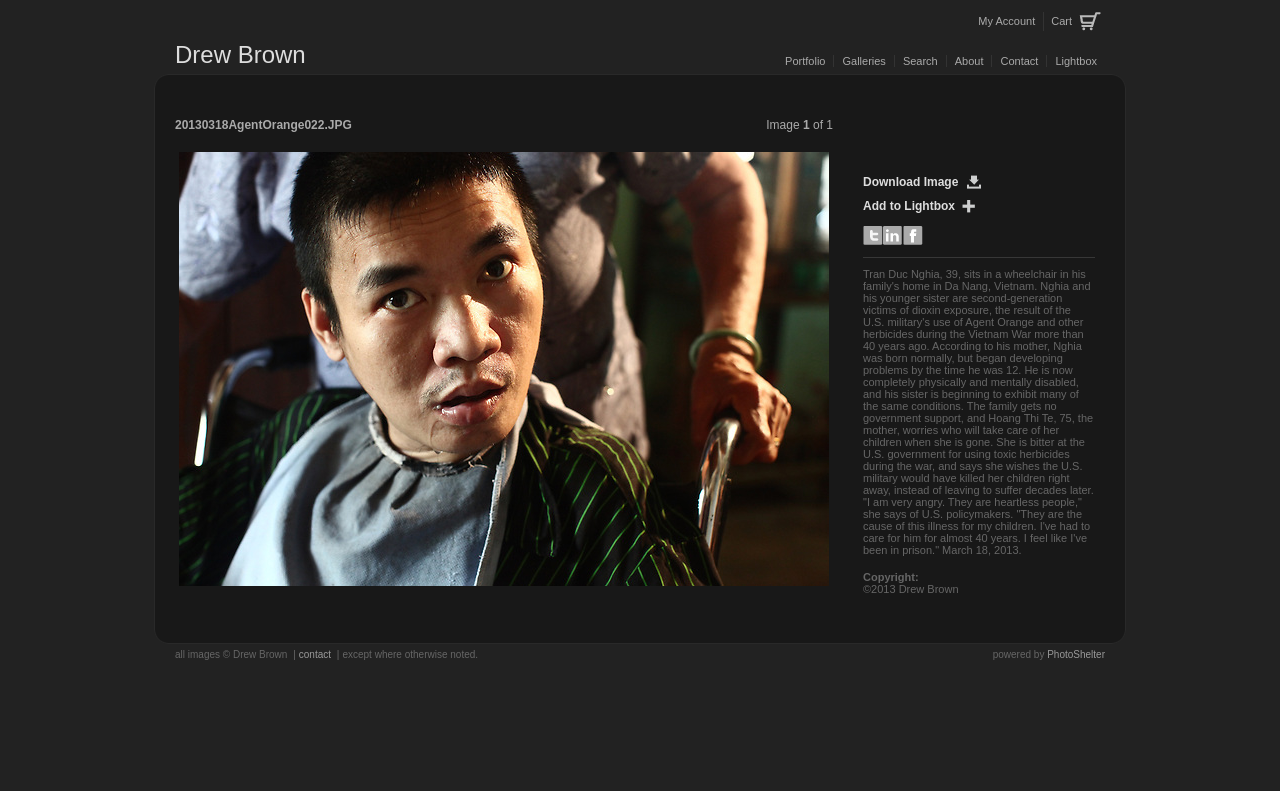Find the bounding box coordinates for the UI element whose description is: "Add to Lightbox". The coordinates should be four float numbers between 0 and 1, in the format [left, top, right, bottom].

[0.674, 0.249, 0.77, 0.273]